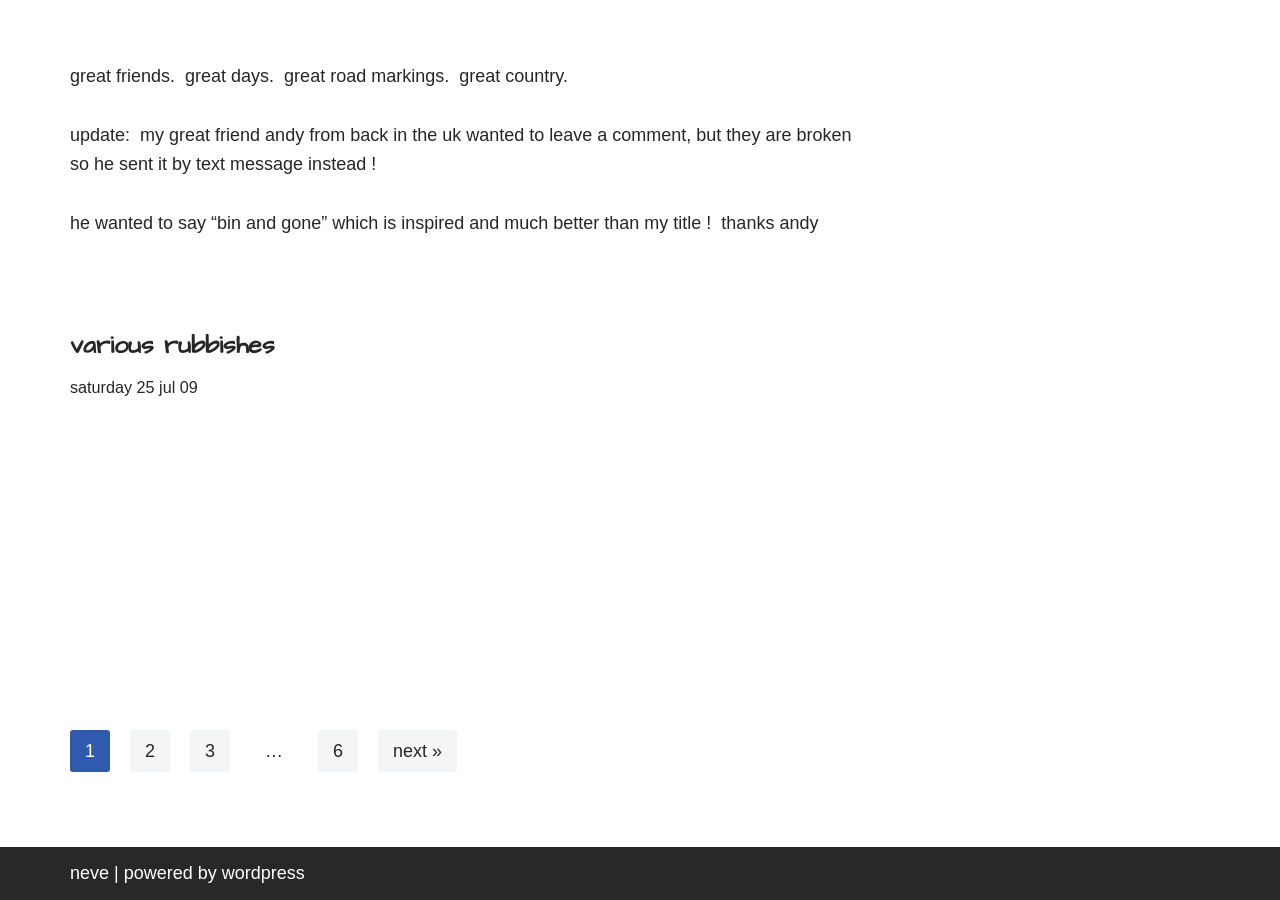What is the date mentioned in the article?
Based on the image, answer the question in a detailed manner.

I found the date 'Saturday 25 Jul 09' mentioned in the article, which is located inside the 'time' element with bounding box coordinates [0.055, 0.42, 0.155, 0.44].